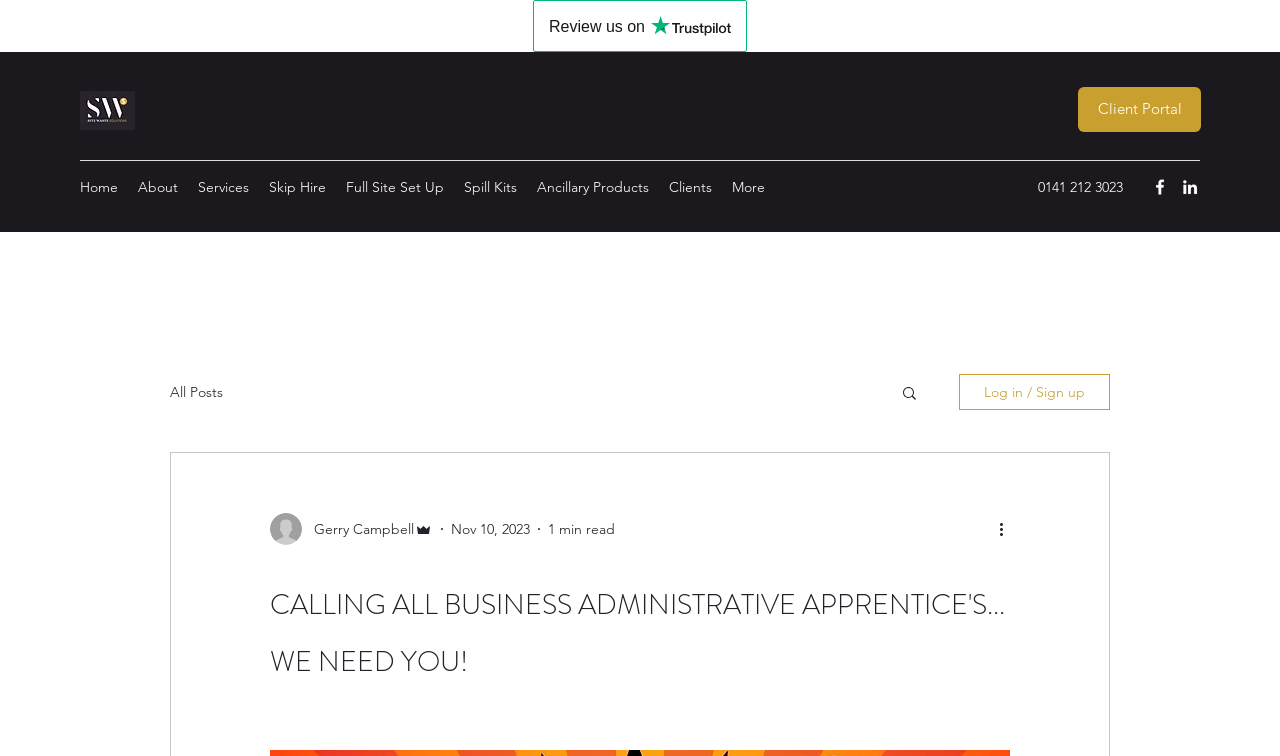Determine the bounding box coordinates for the HTML element mentioned in the following description: "Home". The coordinates should be a list of four floats ranging from 0 to 1, represented as [left, top, right, bottom].

None